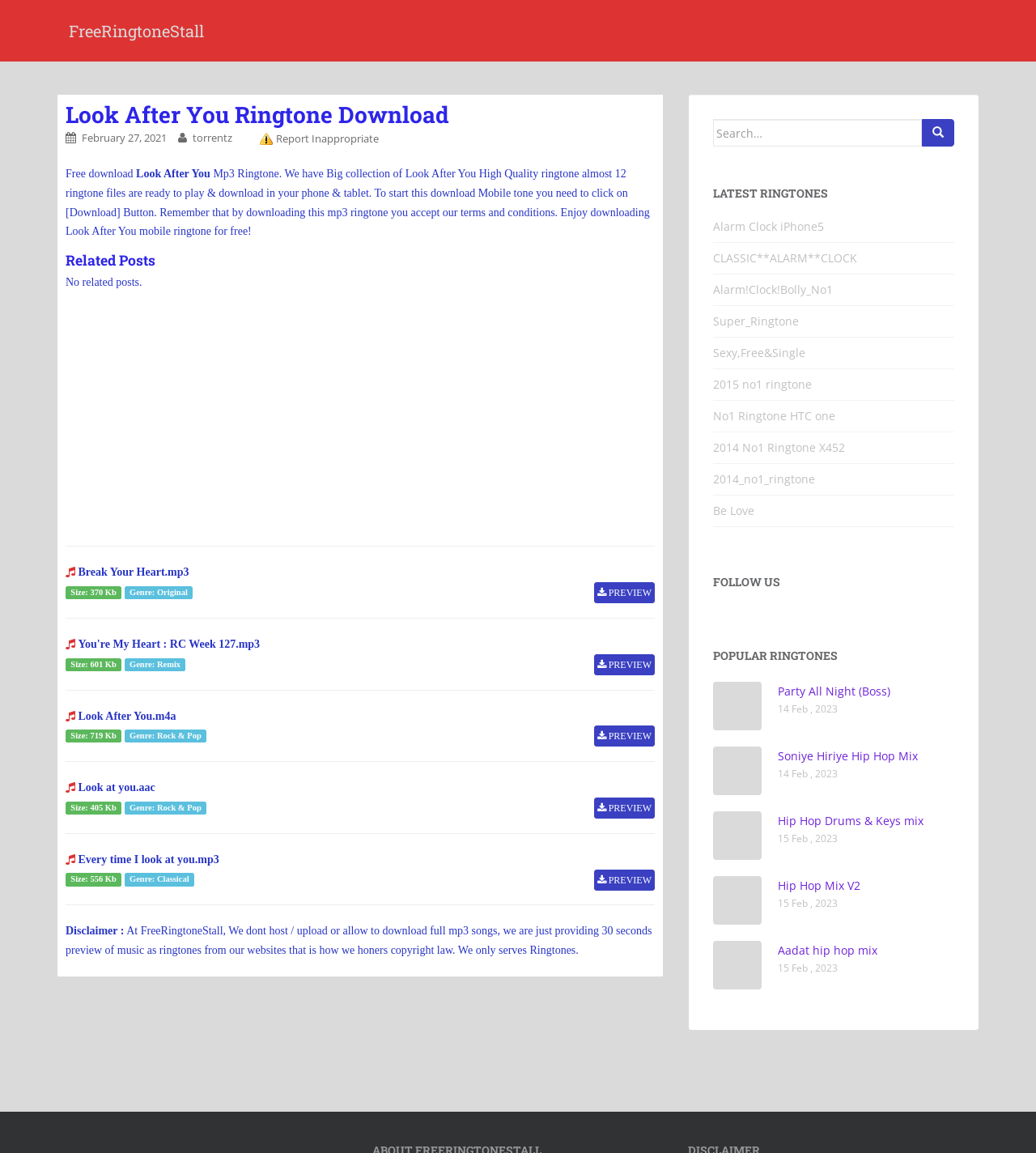Respond concisely with one word or phrase to the following query:
What is the genre of the 'Break Your Heart.mp3' ringtone?

Original